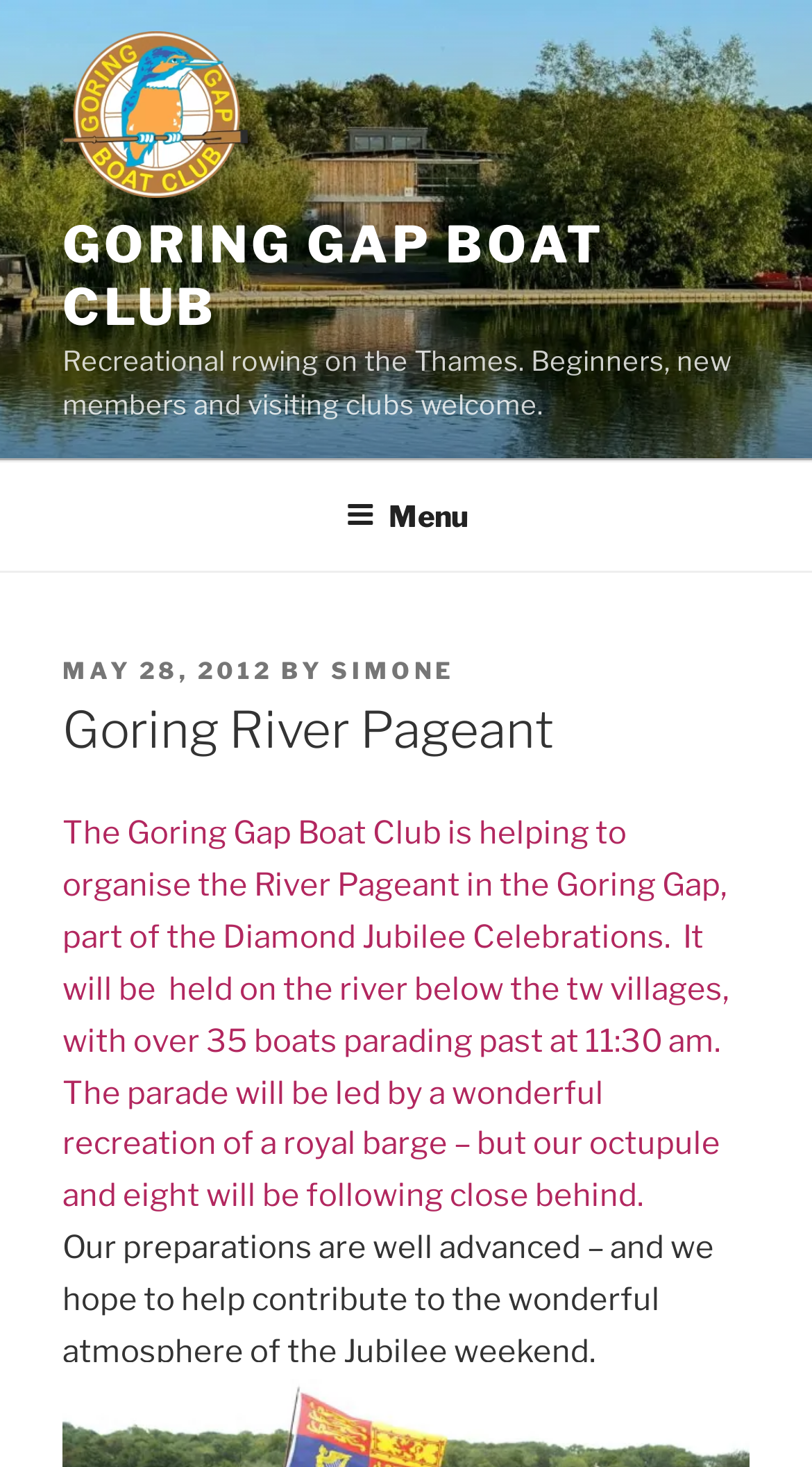Who is the author of the blog post?
Please provide a comprehensive answer based on the visual information in the image.

The author of the blog post can be found in the link element, which has the text 'Simone'.